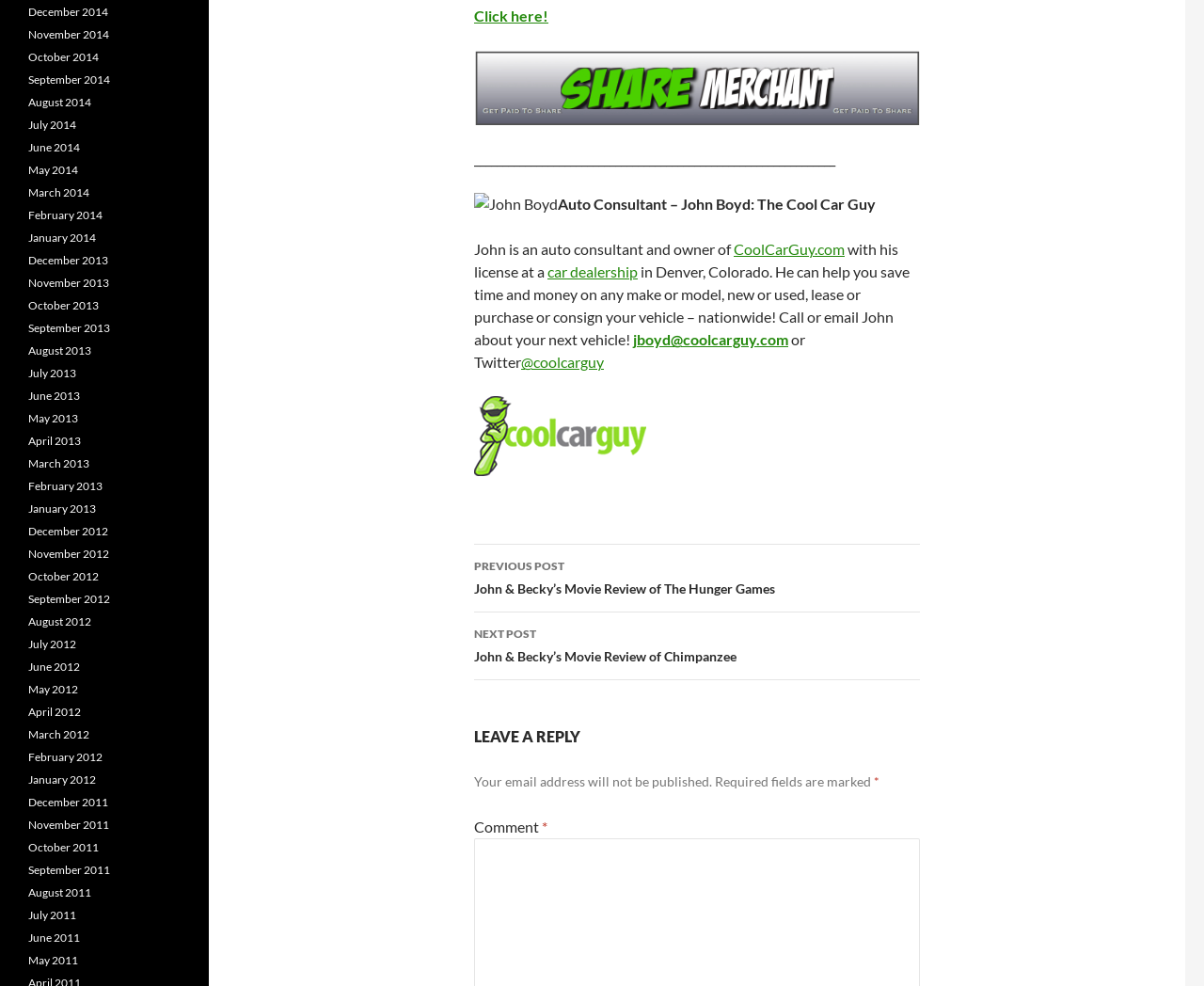Given the element description, predict the bounding box coordinates in the format (top-left x, top-left y, bottom-right x, bottom-right y). Make sure all values are between 0 and 1. Here is the element description: August 2014

[0.023, 0.096, 0.076, 0.111]